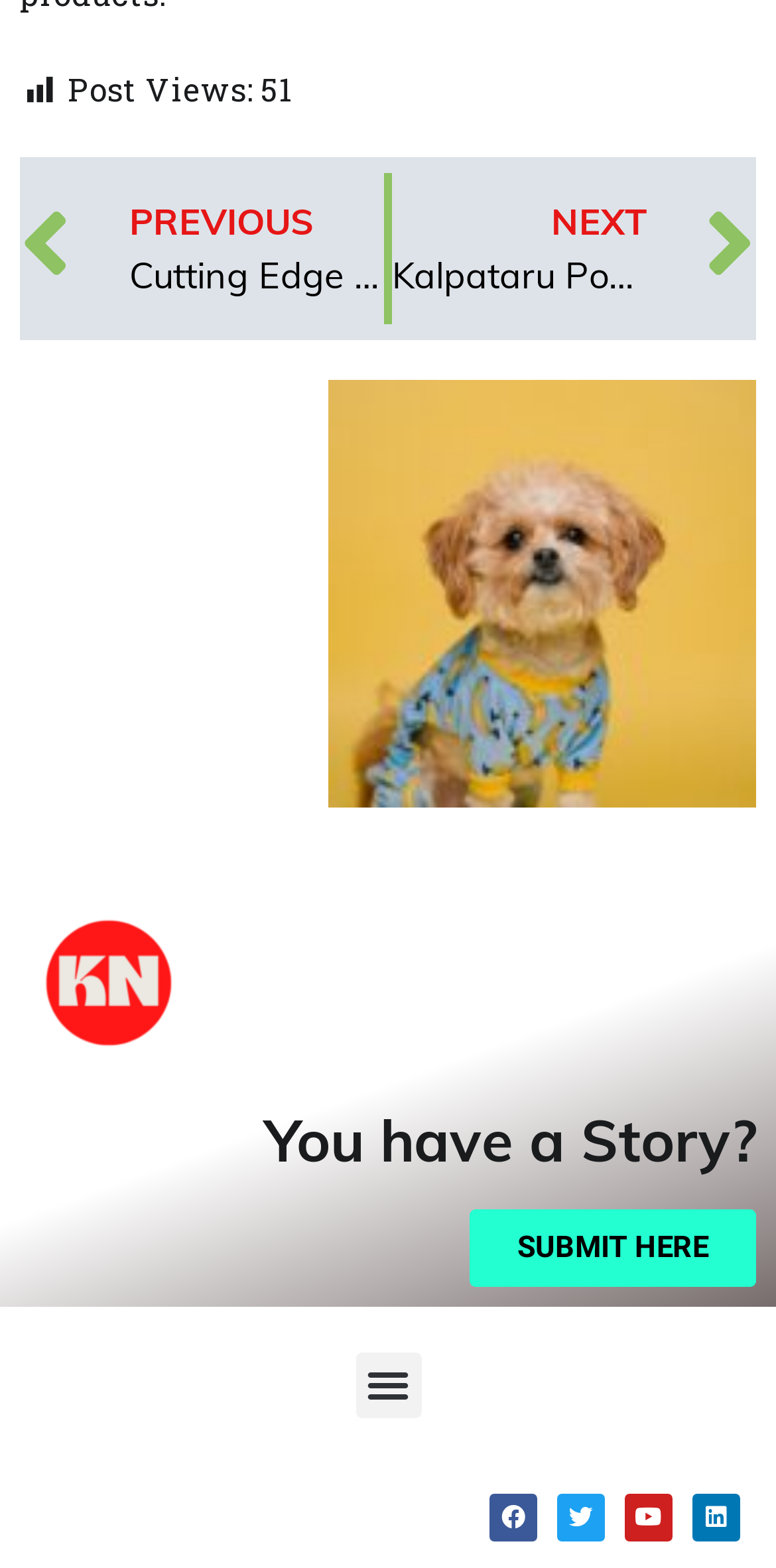Find the bounding box coordinates of the clickable region needed to perform the following instruction: "Click on the previous article link". The coordinates should be provided as four float numbers between 0 and 1, i.e., [left, top, right, bottom].

[0.026, 0.11, 0.495, 0.207]